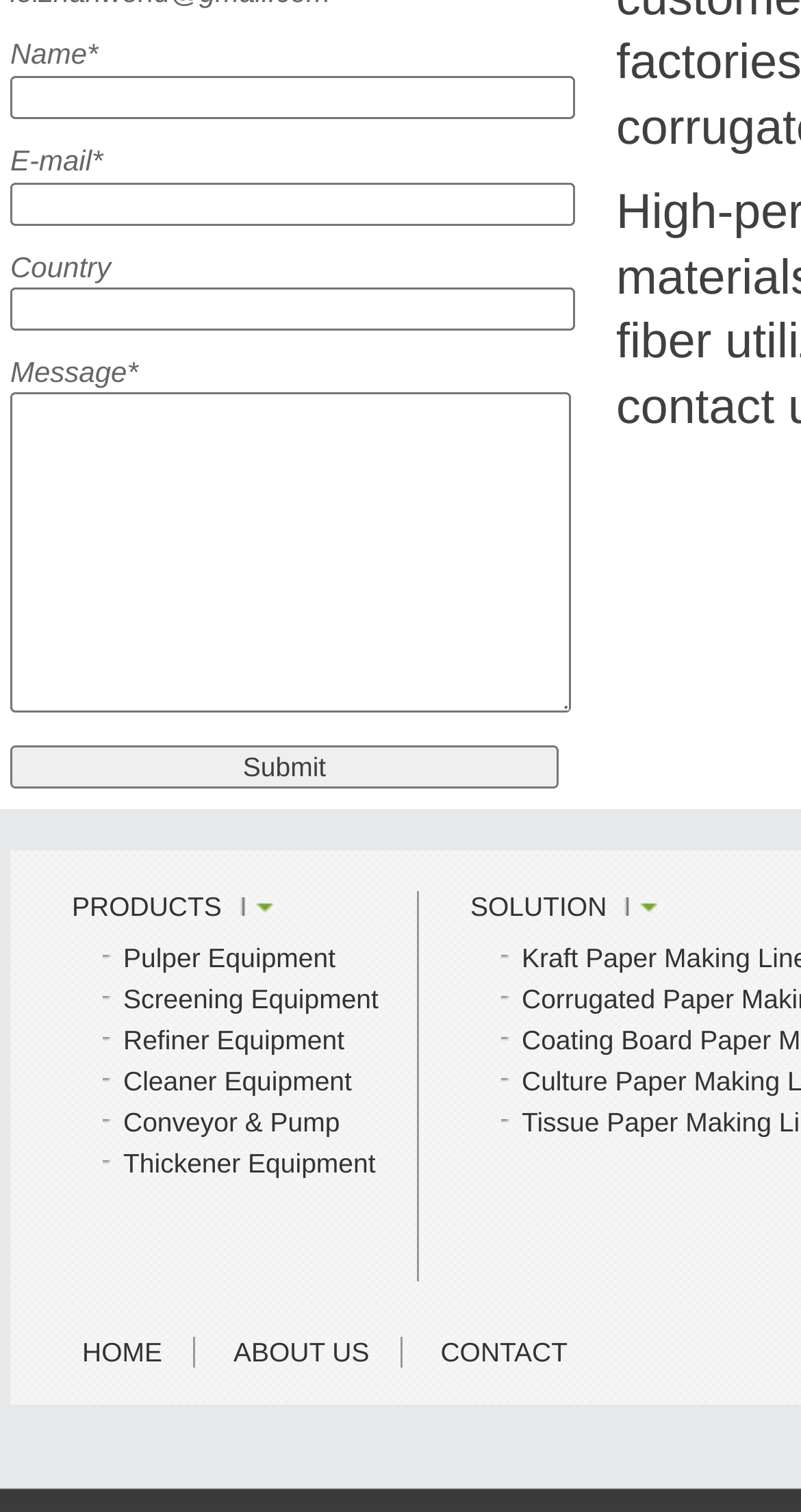Identify the bounding box coordinates of the HTML element based on this description: "Conveyor & Pump".

[0.154, 0.732, 0.424, 0.753]